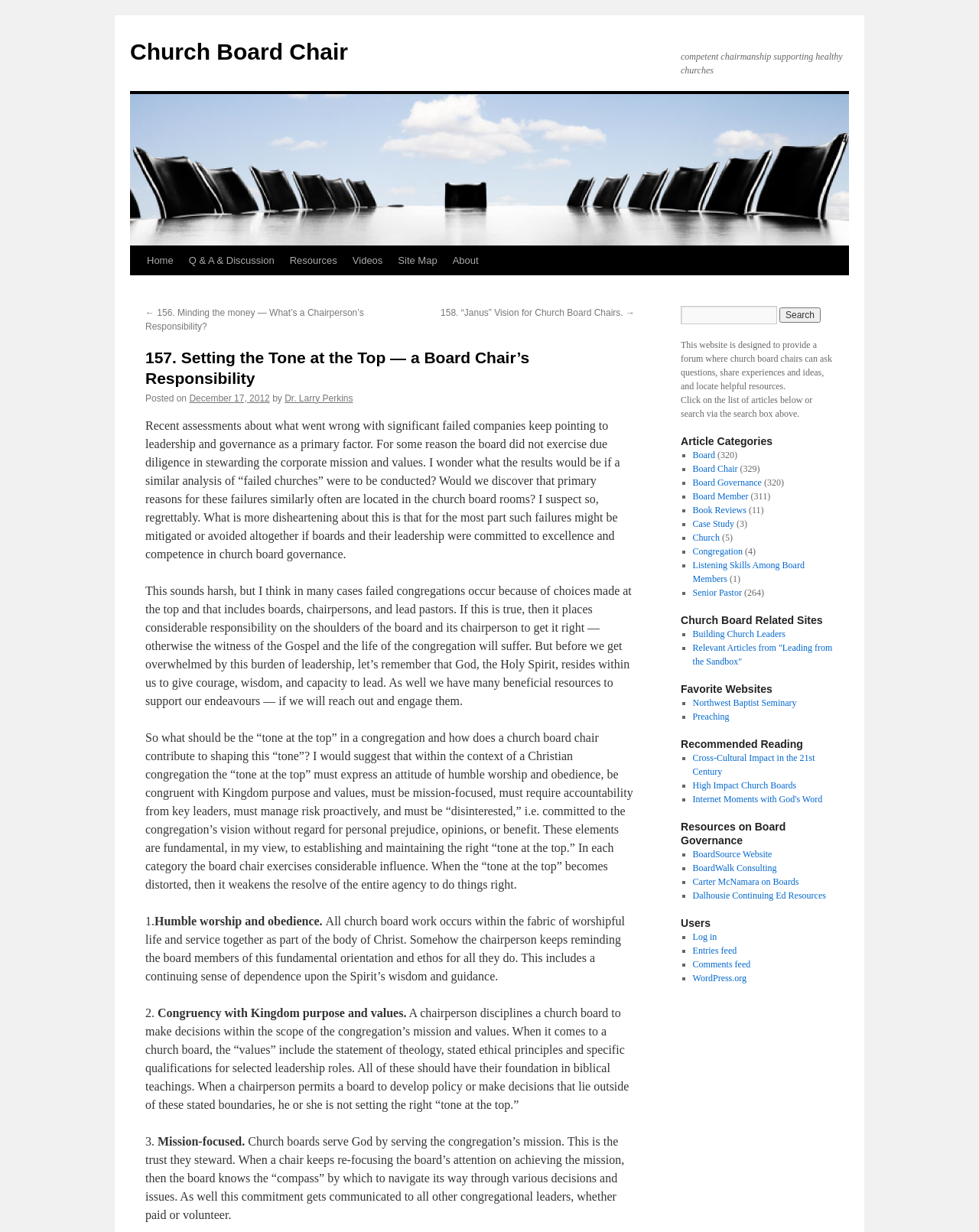Please identify the coordinates of the bounding box that should be clicked to fulfill this instruction: "Visit the 'Church Board Related Sites'".

[0.695, 0.498, 0.852, 0.509]